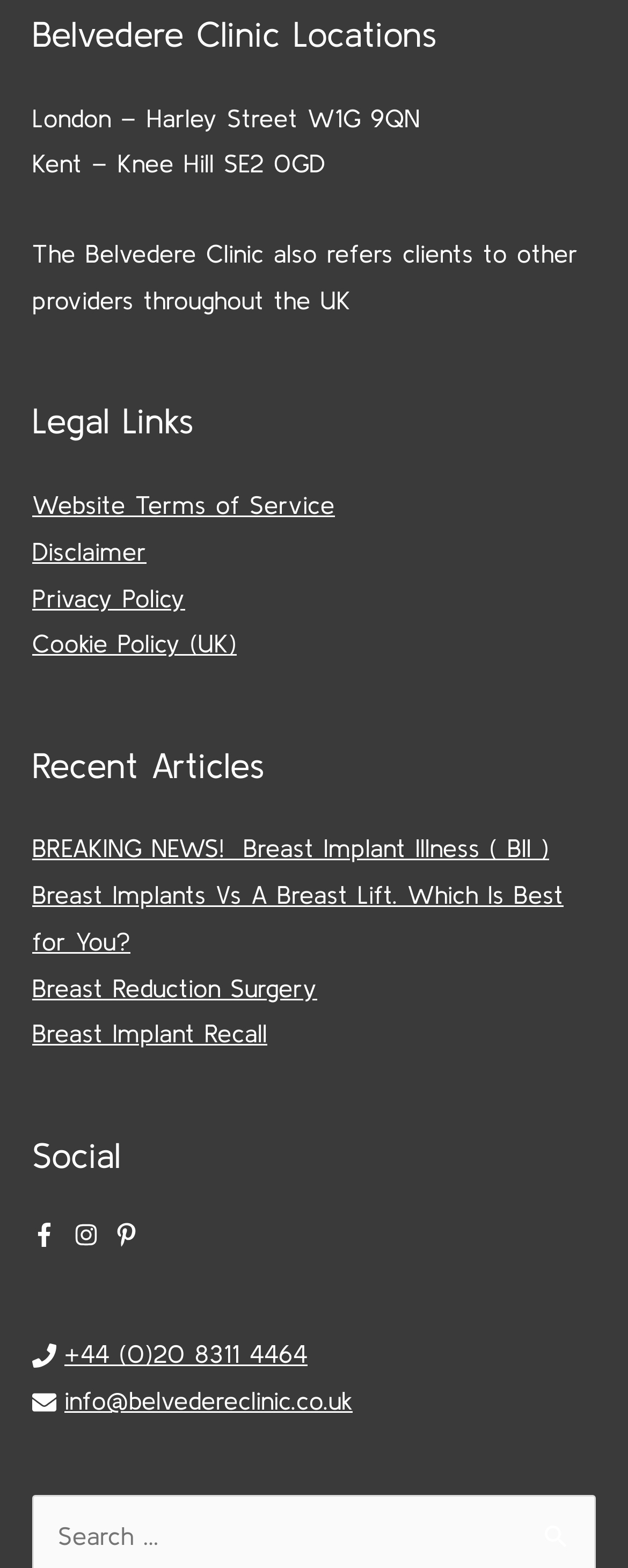Determine the bounding box coordinates of the clickable element necessary to fulfill the instruction: "Go to about page". Provide the coordinates as four float numbers within the 0 to 1 range, i.e., [left, top, right, bottom].

None